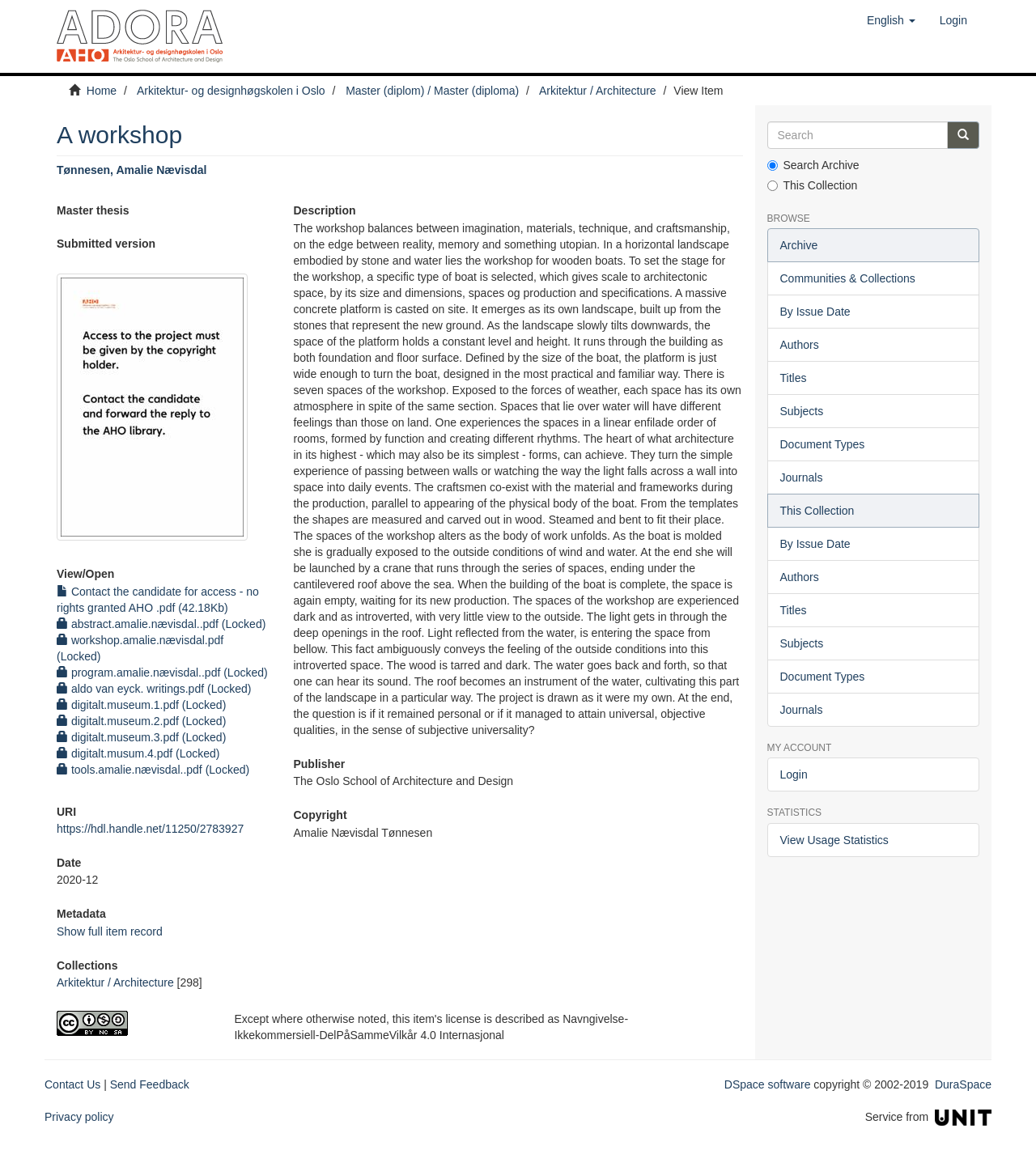What is the type of boat being built in the workshop?
Refer to the image and give a detailed answer to the query.

The type of boat being built in the workshop can be inferred from the text description of the workshop which mentions 'the workshop for wooden boats'.